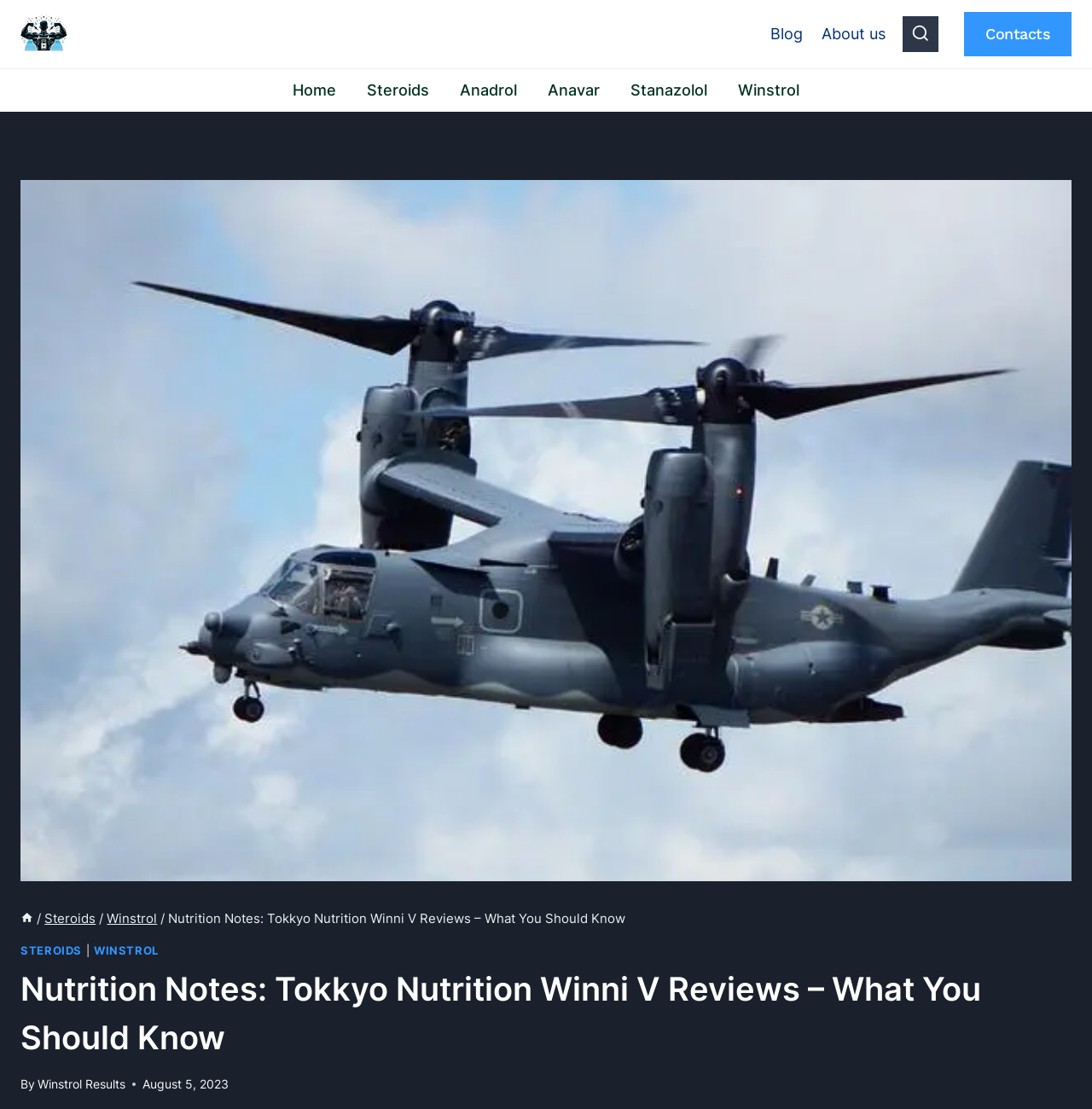Locate the bounding box coordinates of the element that should be clicked to execute the following instruction: "Go to the 'About us' page".

[0.744, 0.011, 0.819, 0.05]